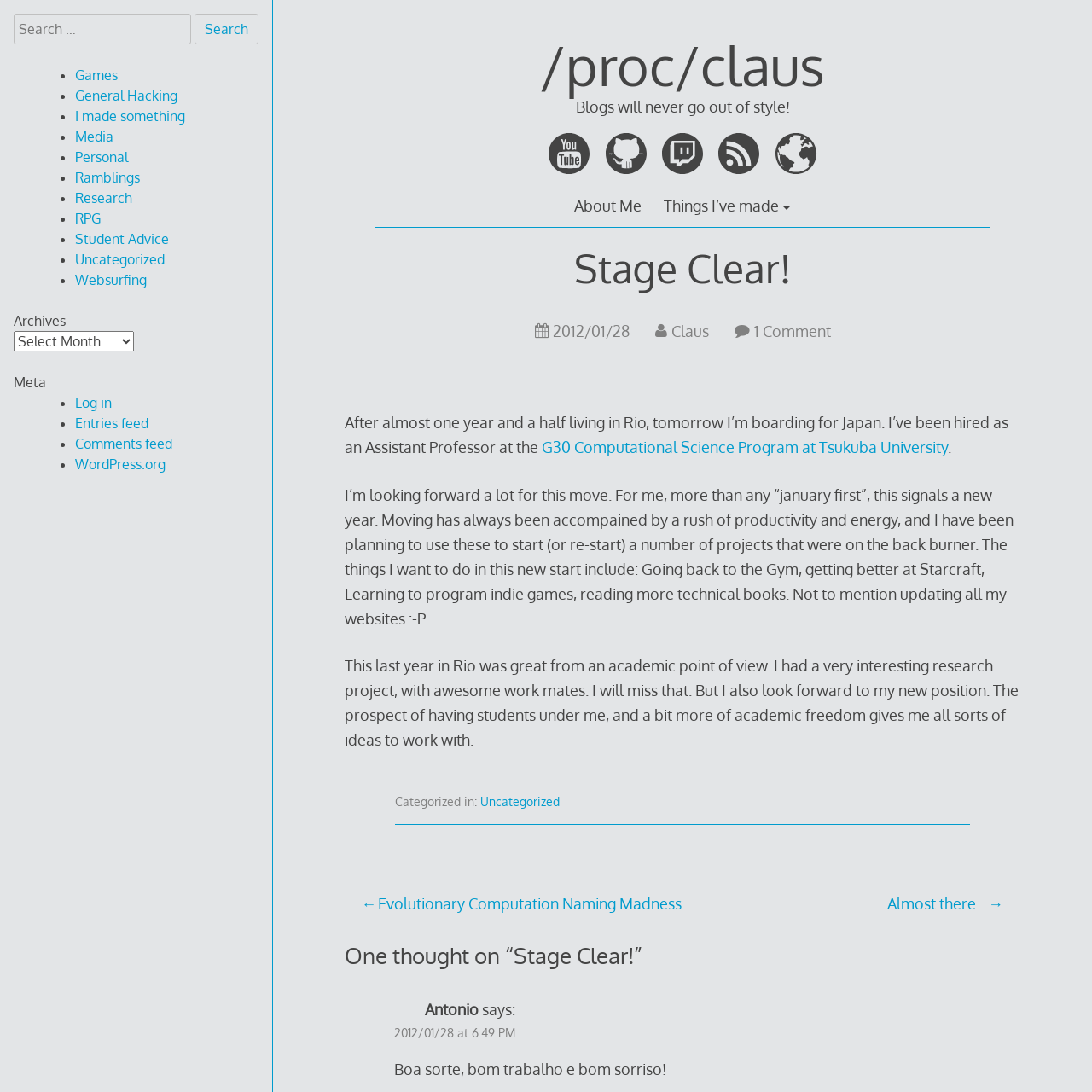Please determine the bounding box coordinates of the element to click on in order to accomplish the following task: "Leave a comment". Ensure the coordinates are four float numbers ranging from 0 to 1, i.e., [left, top, right, bottom].

[0.361, 0.905, 0.934, 0.955]